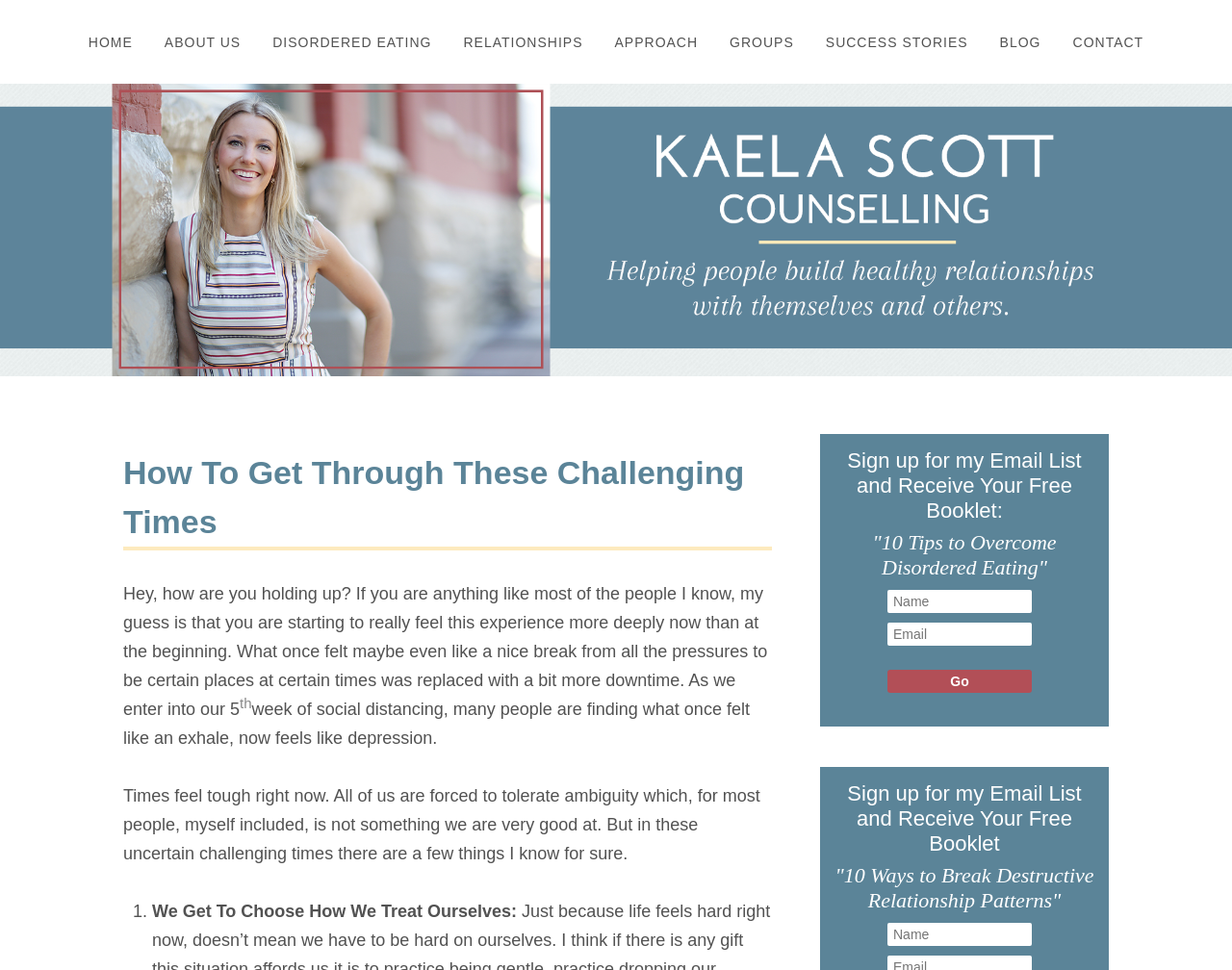Explain the features and main sections of the webpage comprehensively.

This webpage appears to be a personal blog or counseling website focused on eating disorder recovery and relationships. At the top, there is a navigation menu with links to various sections, including "HOME", "ABOUT US", "DISORDERED EATING", "RELATIONSHIPS", "APPROACH", "GROUPS", "SUCCESS STORIES", "BLOG", and "CONTACT". 

Below the navigation menu, there is a large header image that spans the entire width of the page. 

The main content of the webpage is a blog post titled "How To Get Through These Challenging Times". The post begins with a personal message, asking how the reader is holding up during the current challenging times. The author shares their own experience and acknowledges that many people are feeling overwhelmed and uncertain. 

The post then lists a few things the author knows for sure, including the importance of choosing how to treat oneself. There is a numbered list, but only the first item is visible, which is "We Get To Choose How We Treat Ourselves".

On the right side of the page, there is a call-to-action section where readers can sign up for the author's email list and receive a free booklet, "10 Tips to Overcome Disordered Eating". There is also a second call-to-action section below, offering a different booklet, "10 Ways to Break Destructive Relationship Patterns". Both sections have input fields for name and email, as well as a "Go" button.